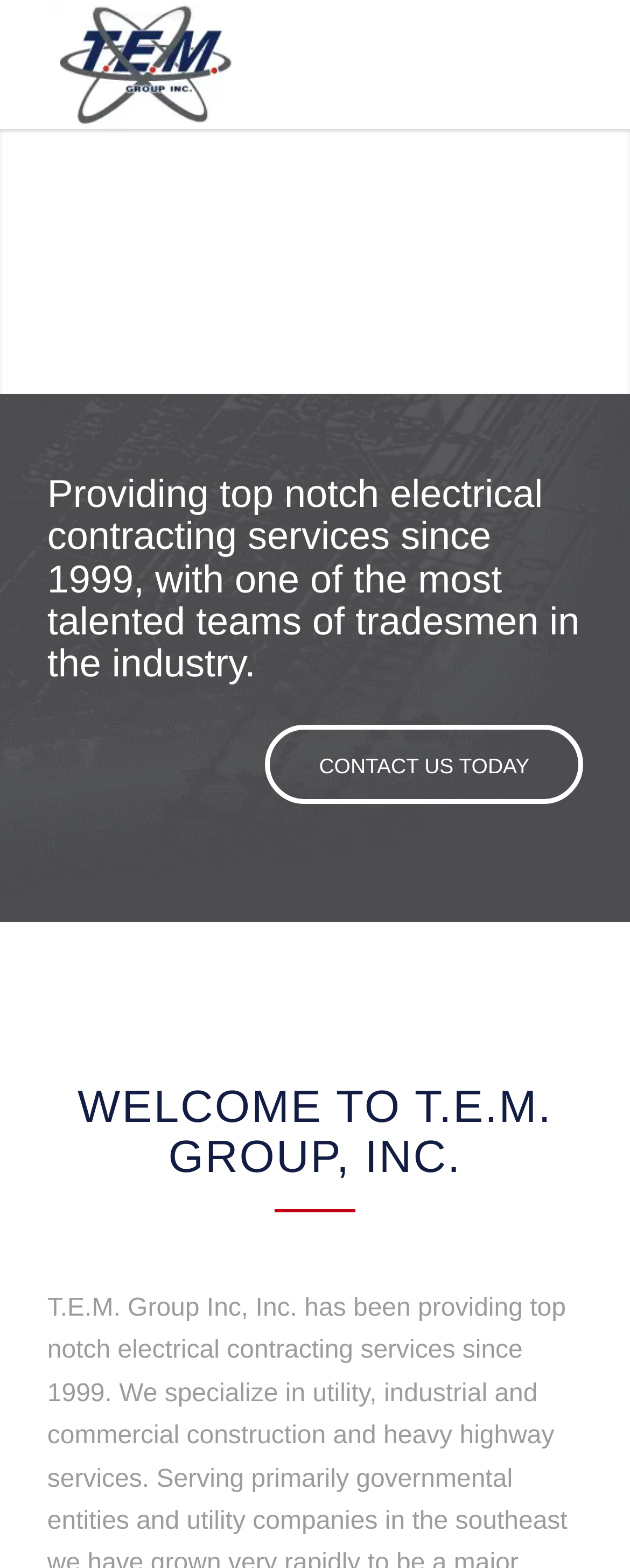What is the company's goal for its employees?
Please look at the screenshot and answer in one word or a short phrase.

Opportunity and growth